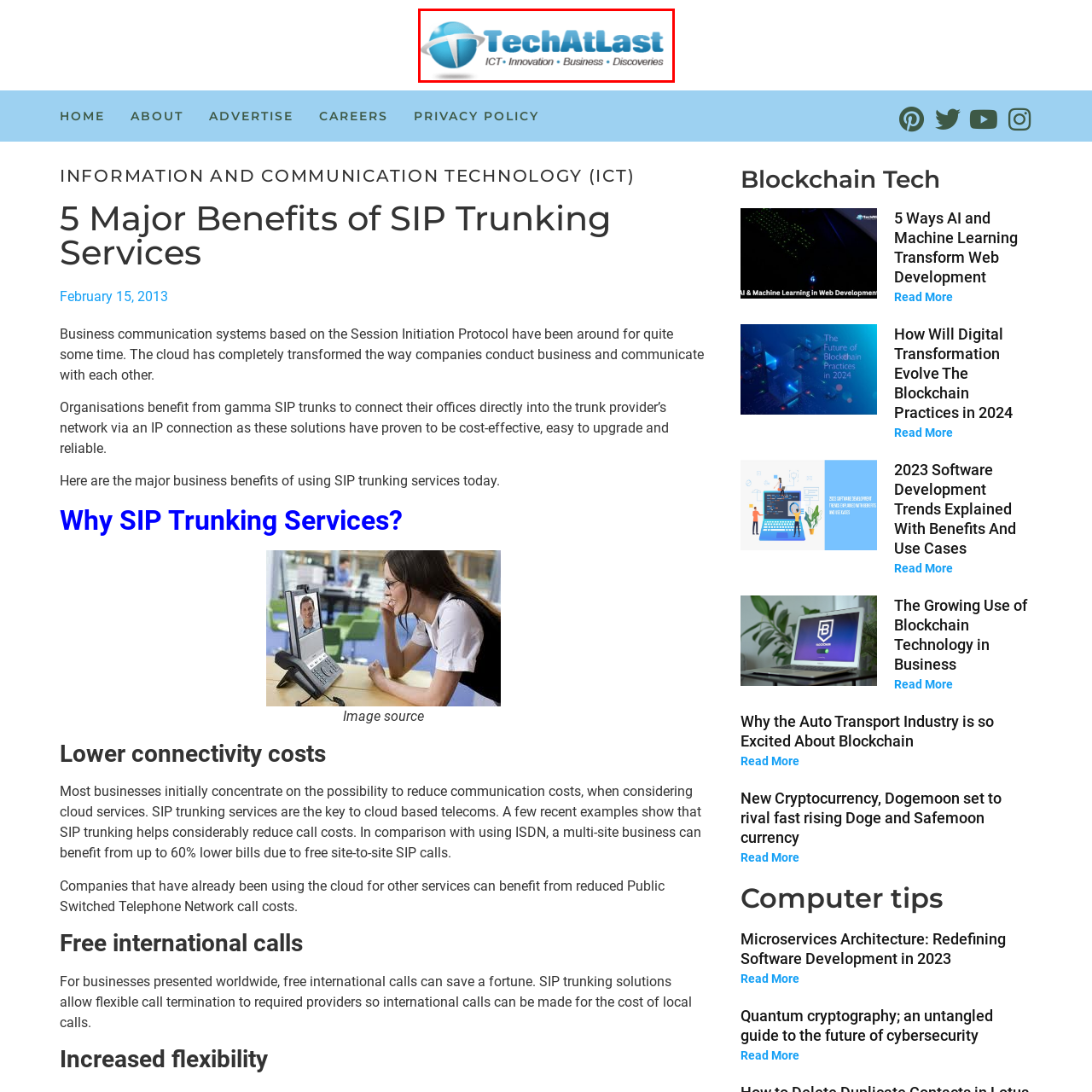Observe the image within the red boundary, What themes are mentioned in the tagline? Respond with a one-word or short phrase answer.

ICT, Innovation, Business, Discoveries